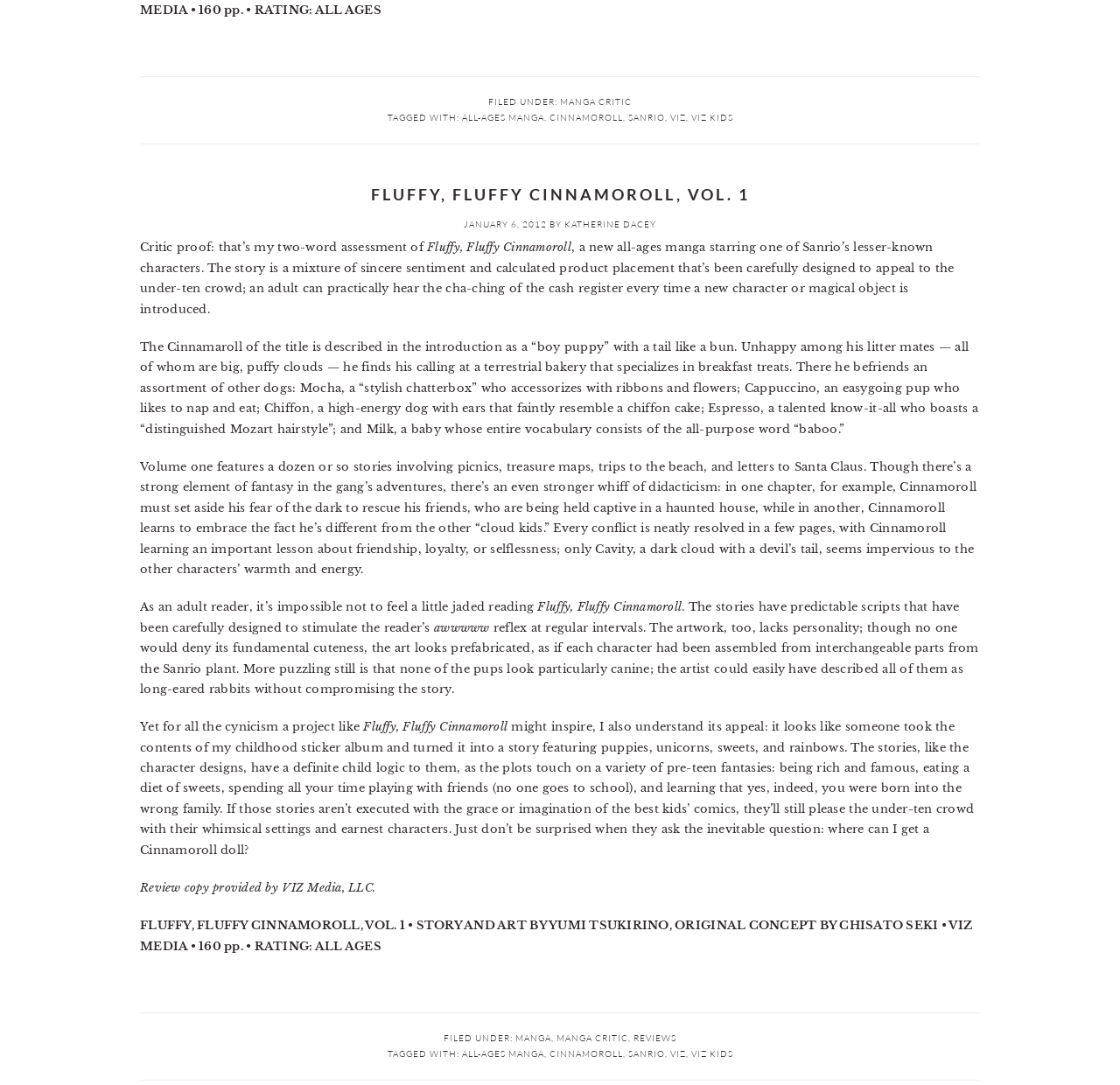Please specify the bounding box coordinates of the area that should be clicked to accomplish the following instruction: "Click on the link to FLUFFY, FLUFFY CINNAMOROLL, VOL. 1". The coordinates should consist of four float numbers between 0 and 1, i.e., [left, top, right, bottom].

[0.331, 0.17, 0.669, 0.188]